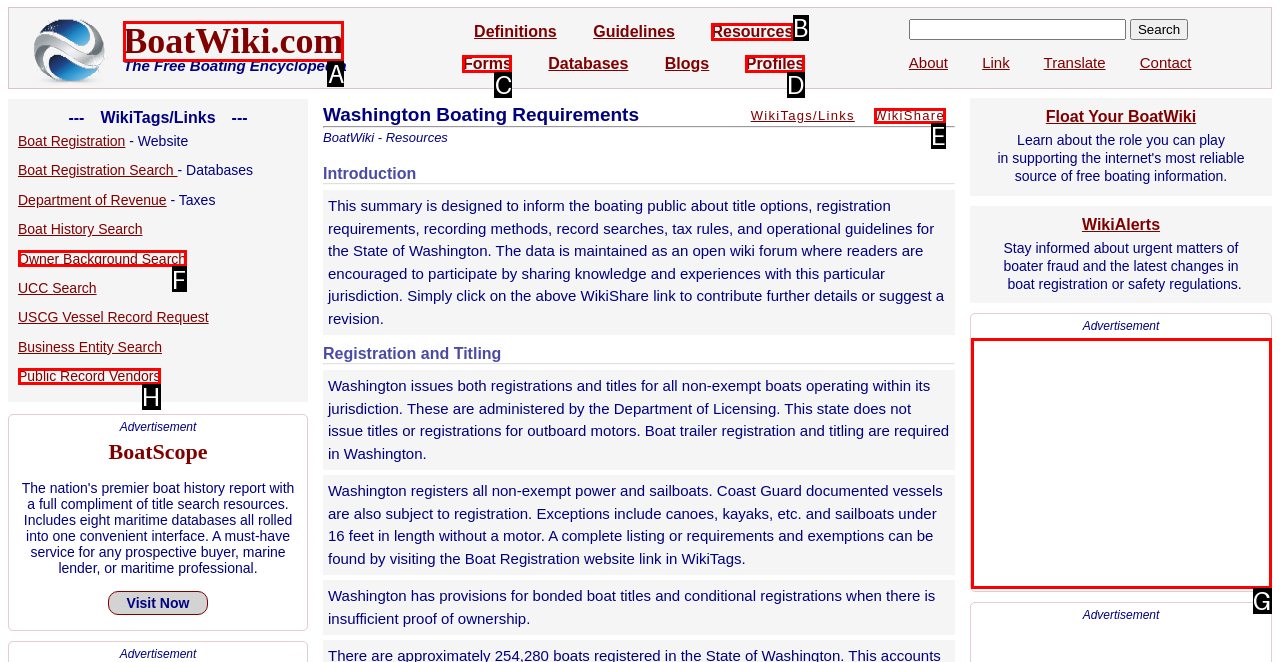Pinpoint the HTML element that fits the description: BoatWiki.com
Answer by providing the letter of the correct option.

A